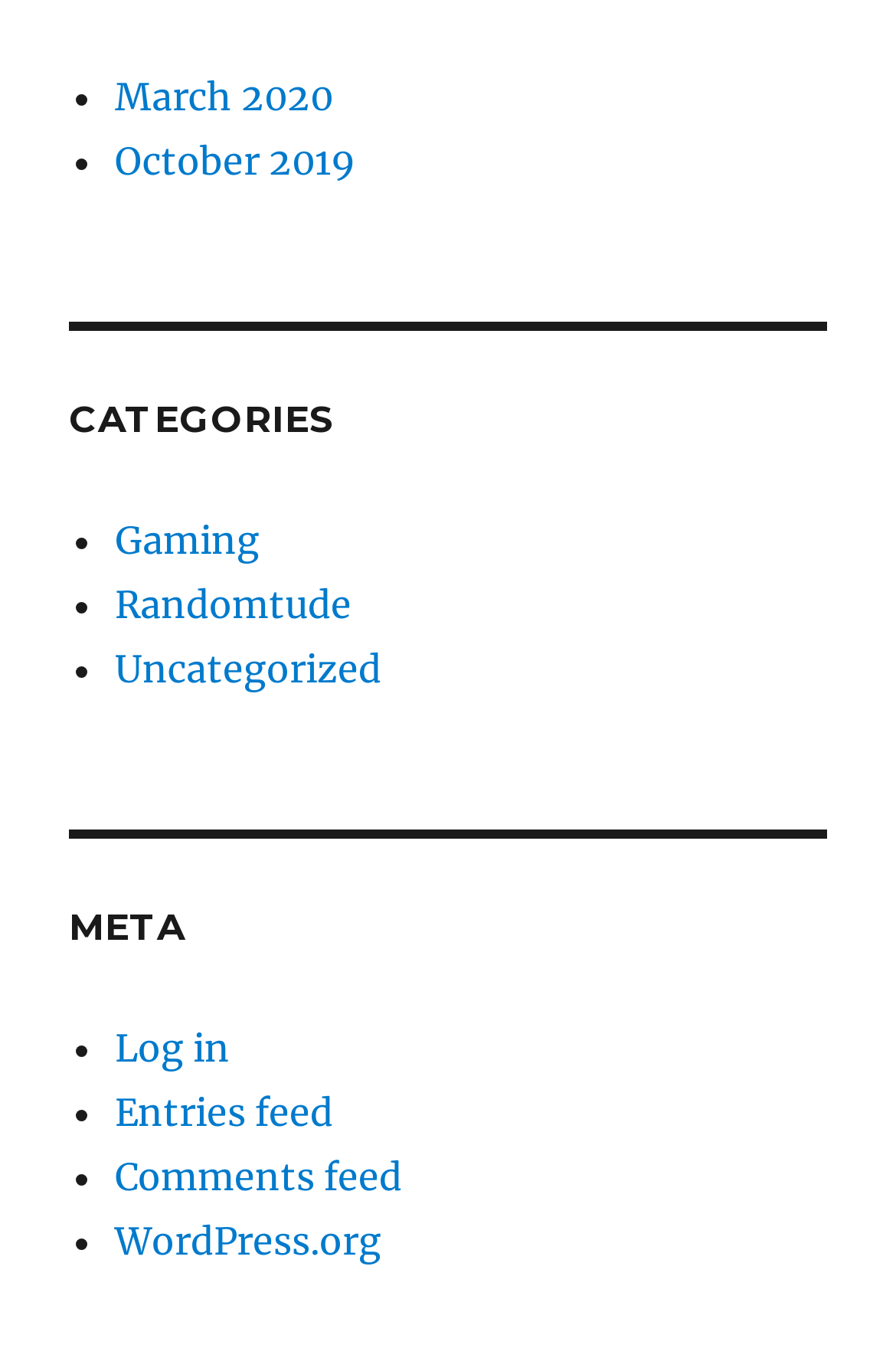Determine the bounding box coordinates for the clickable element to execute this instruction: "Browse Gaming category". Provide the coordinates as four float numbers between 0 and 1, i.e., [left, top, right, bottom].

[0.128, 0.381, 0.29, 0.415]